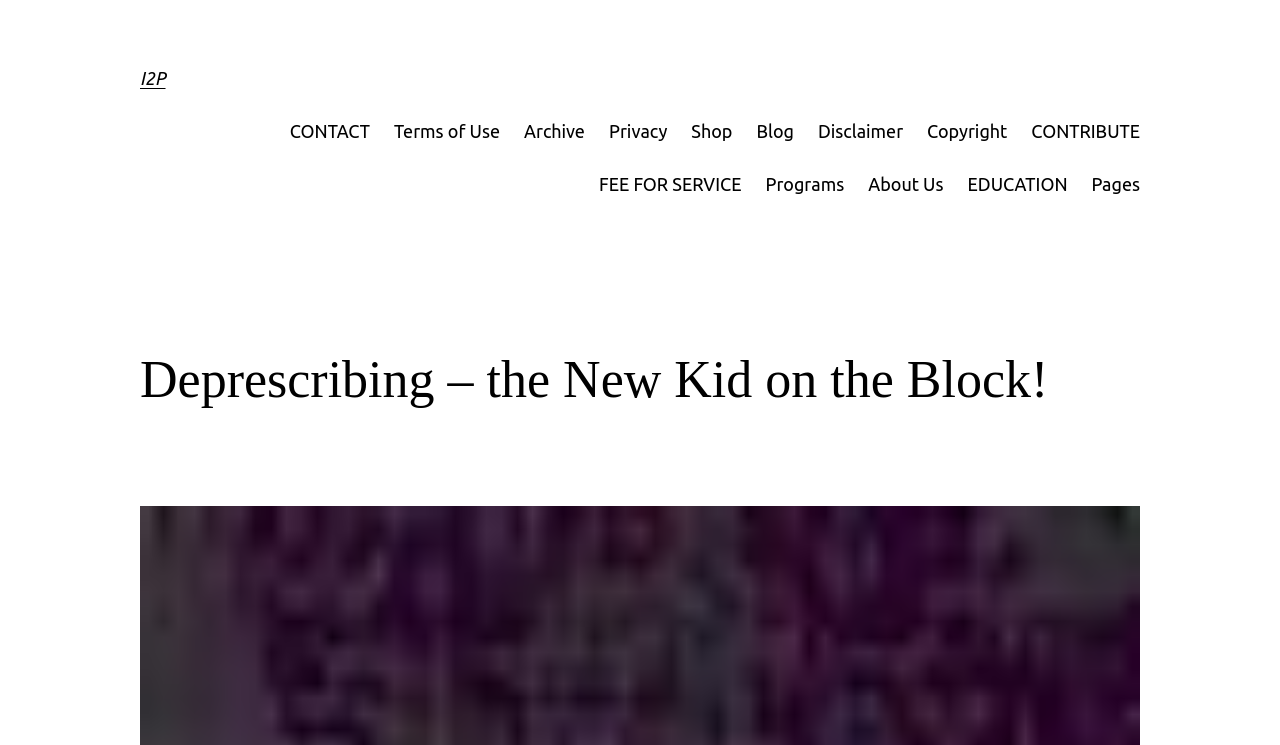Explain the webpage's design and content in an elaborate manner.

The webpage is about Deprescribing, with a prominent heading "Deprescribing – the New Kid on the Block!" located at the top center of the page. Below this heading, there is a row of links, including "CONTACT", "Terms of Use", "Archive", "Privacy", "Shop", "Blog", "Disclaimer", and "Copyright", which are evenly spaced and aligned horizontally across the top of the page.

Further down, there is another row of links, including "FEE FOR SERVICE", "Programs", "About Us", "EDUCATION", and "Pages", which are also aligned horizontally and spaced evenly apart. These links are positioned below the first row of links.

At the top left of the page, there is a smaller heading "I2P" with a link to "I2P" below it. This element is positioned above the first row of links.

There are a total of 13 links on the page, organized into two rows, and two headings. The overall layout is organized and easy to navigate, with clear headings and concise text.